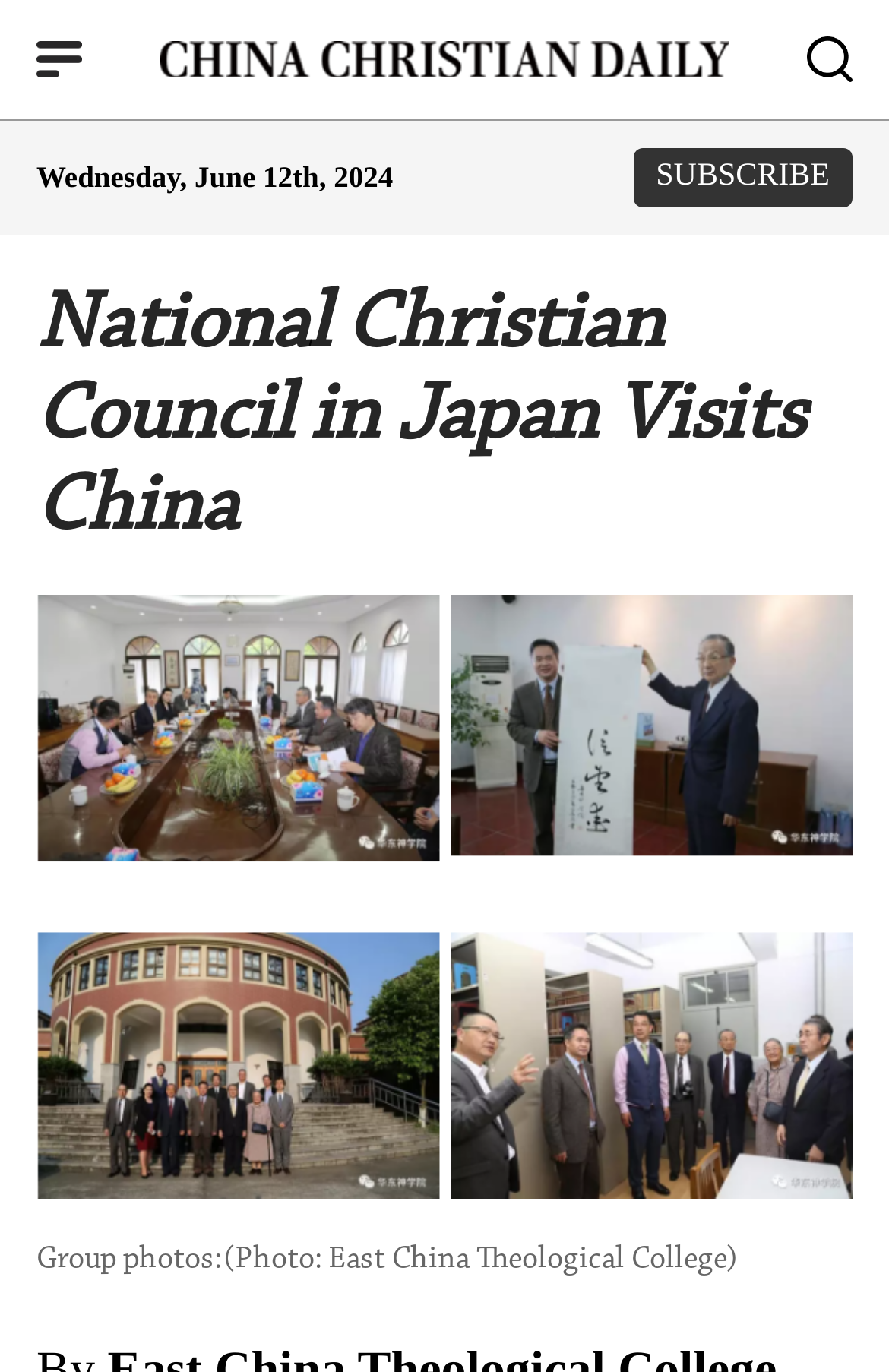Explain the webpage's layout and main content in detail.

The webpage is a news article page from China Christian Daily, a comprehensive Christian news website covering the church in China. At the top left of the page, there is a small image, and next to it, a logo link with the text "logo" is positioned. On the top right, another small image is located. 

Below the top elements, the current date "Wednesday, June 12th, 2024" is displayed, followed by a "SUBSCRIBE" button on the right side. 

The main content of the page is a news article with the title "National Christian Council in Japan Visits China", which spans across the entire width of the page. 

Below the title, a large image is displayed, taking up most of the page's width and height, with a caption "(Photo: East China Theological College)" at the bottom of the image. The caption is positioned near the bottom of the page.